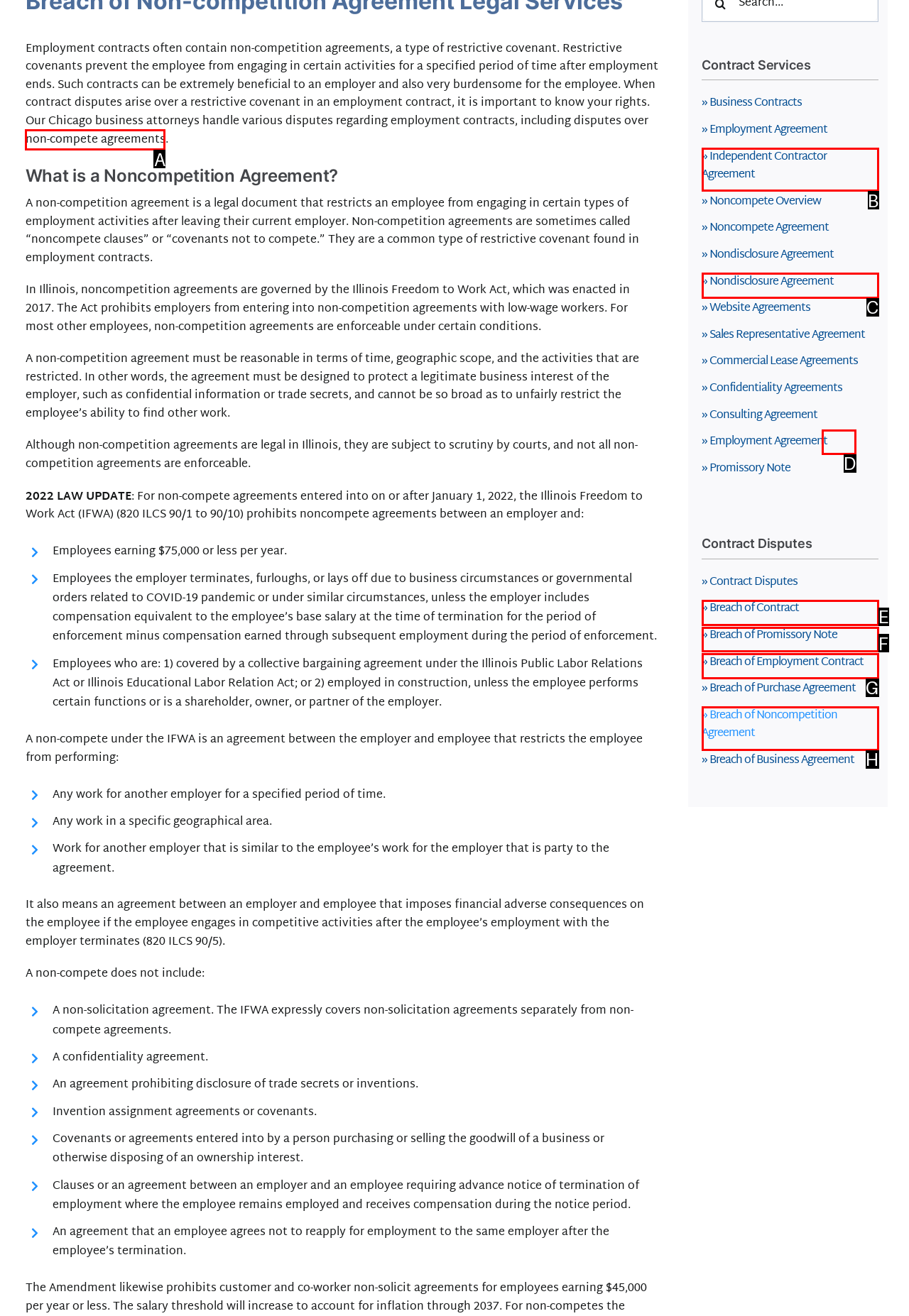Find the option that best fits the description: title="Waiting". Answer with the letter of the option.

None